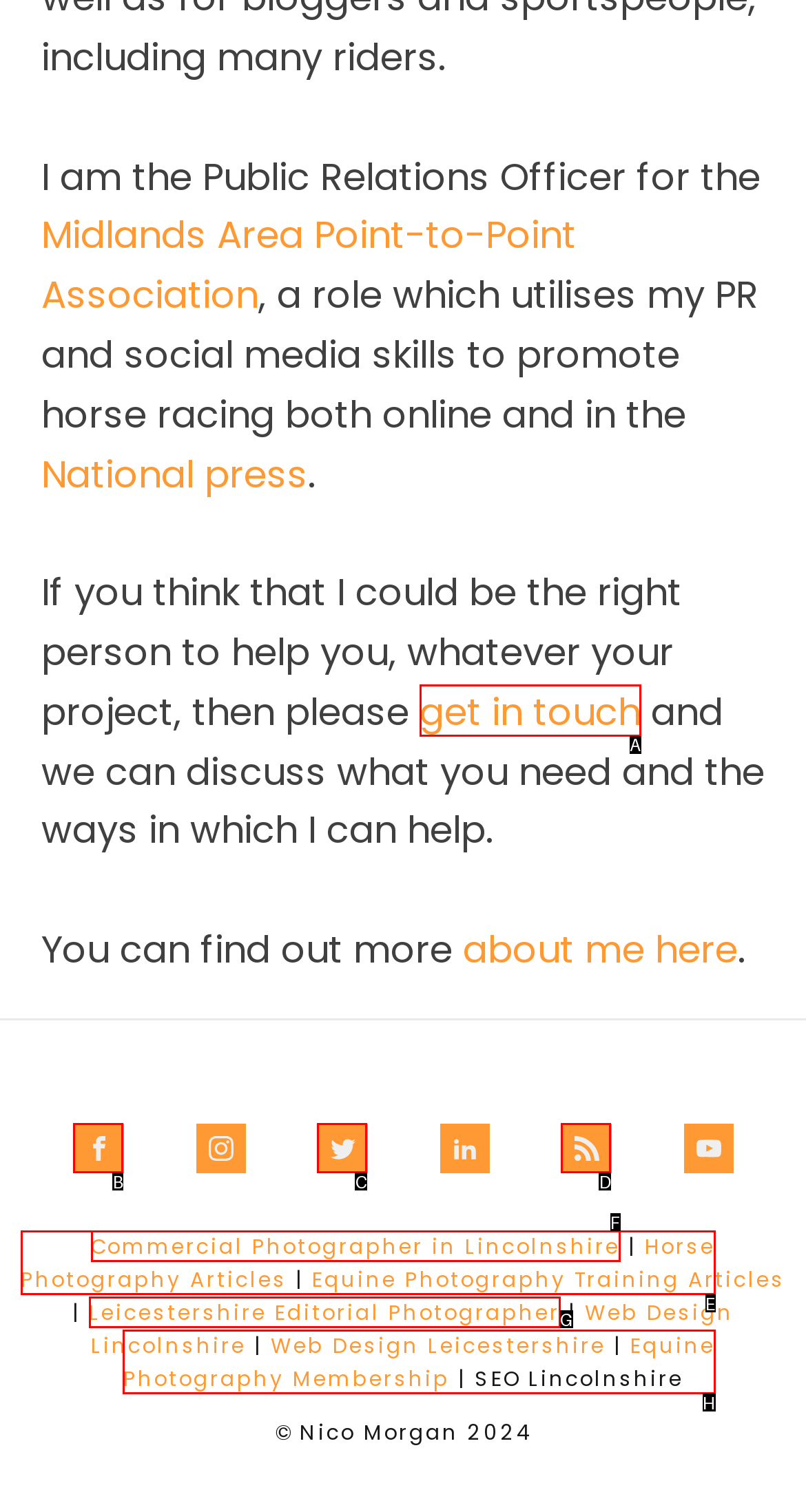Point out the HTML element I should click to achieve the following task: Get in touch with the Public Relations Officer Provide the letter of the selected option from the choices.

A